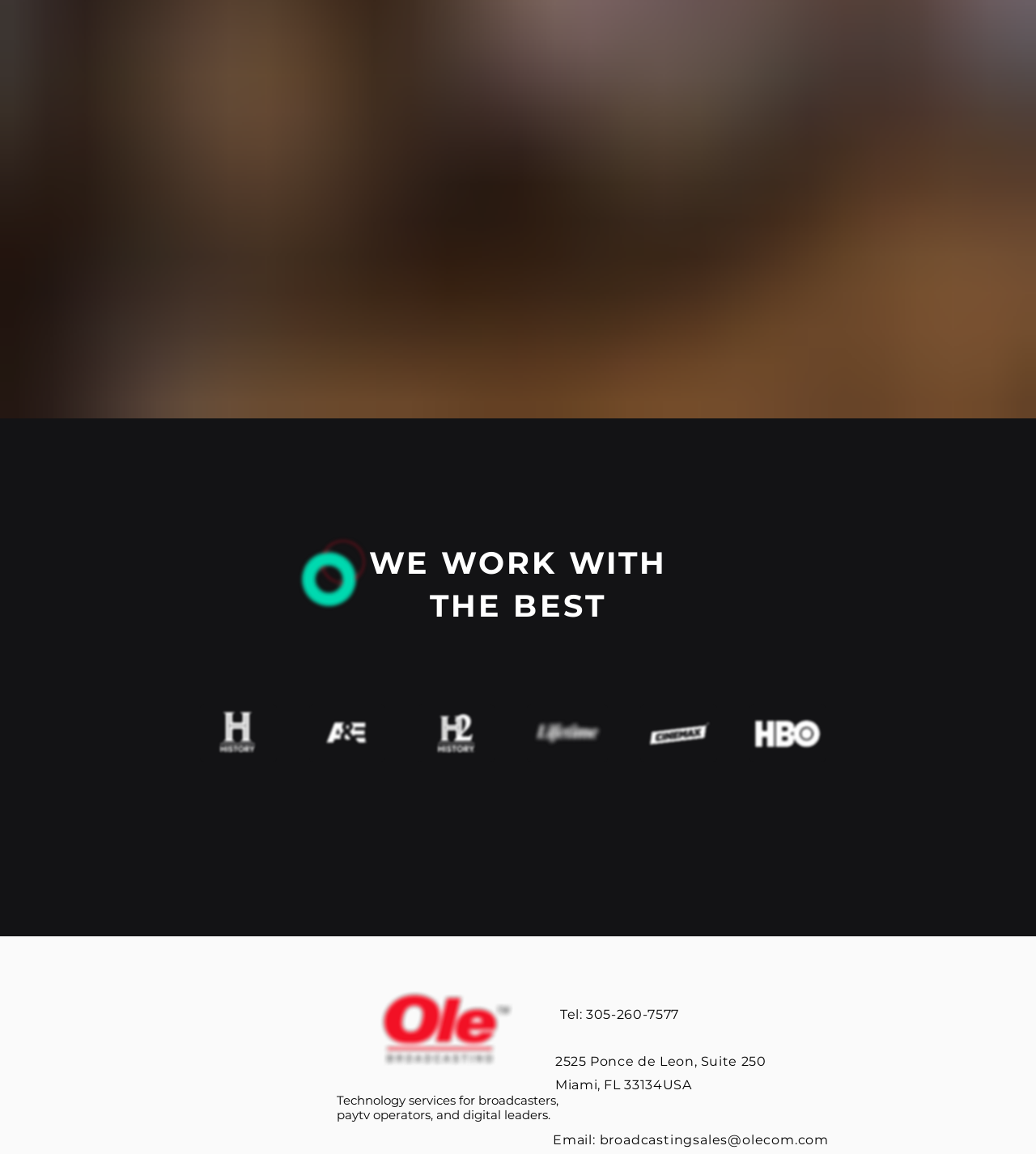Refer to the image and offer a detailed explanation in response to the question: What is the purpose of the slider gallery?

The slider gallery is a region on the webpage that contains multiple buttons with images and text, such as 'History nuevo', 'A&E', 'History2 nuevo', 'Lifetime', 'cinemax', 'hbo', and 'E!'. These buttons have popup menus, suggesting that they are used to showcase the company's partners or clients.